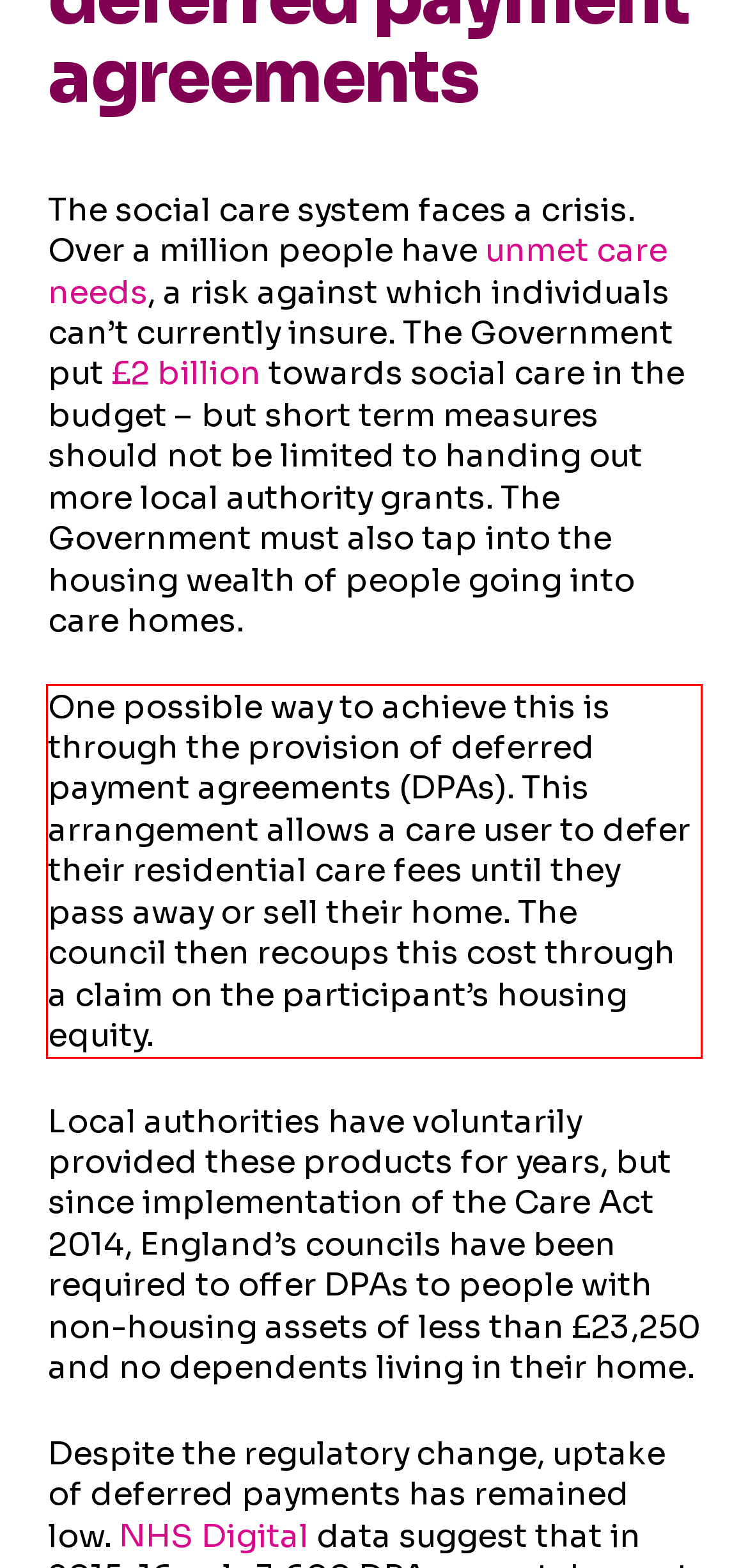You have a screenshot of a webpage where a UI element is enclosed in a red rectangle. Perform OCR to capture the text inside this red rectangle.

One possible way to achieve this is through the provision of deferred payment agreements (DPAs). This arrangement allows a care user to defer their residential care fees until they pass away or sell their home. The council then recoups this cost through a claim on the participant’s housing equity.